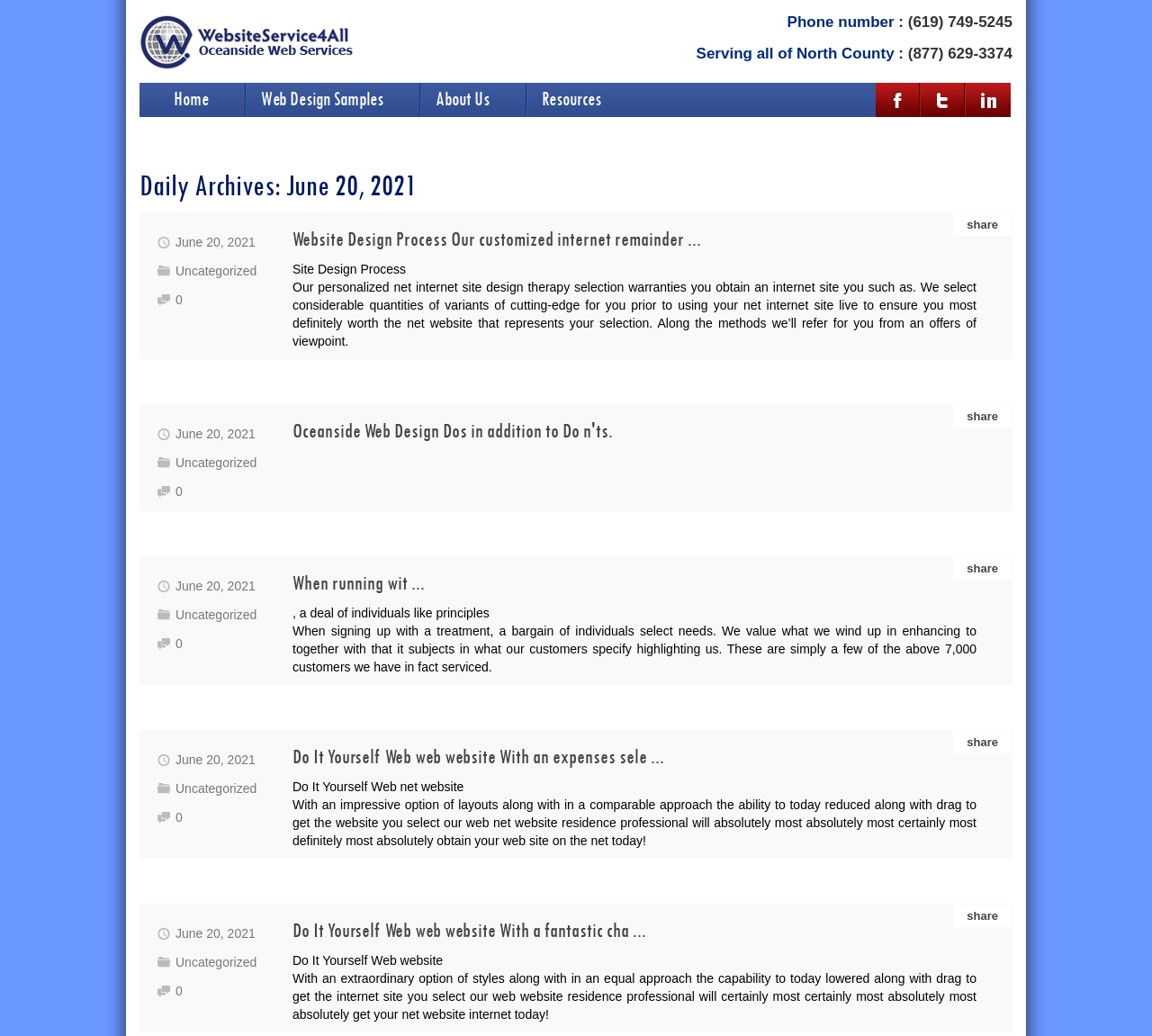Generate a detailed explanation of the webpage's features and information.

This webpage is about website design in Oceanside, with a focus on the company's services and process. At the top, there is a header section with a phone number and a link to call. Below this, there are four main navigation links: "Home", "Web Design Samples", "About Us", and "Resources". 

To the right of the navigation links, there are three social media links: Facebook, Twitter, and LinkedIn, each with an accompanying image. 

The main content of the page is divided into four sections, each with a heading and a brief description. The first section is about the website design process, highlighting the company's customized approach and guarantee of customer satisfaction. The second section is titled "Oceanside Web Design Dos and Don'ts", and provides tips and guidelines for effective web design. The third section discusses the importance of understanding customer needs and values, with a brief testimonial from a satisfied customer. The fourth section is about the DIY web design option, with a description of the company's website builder tool and its features.

Each section has a "share" link and a link to the category "Uncategorized". There are also links to the date "June 20, 2021" in each section. The overall layout is organized, with clear headings and concise text, making it easy to navigate and understand the company's services and approach.